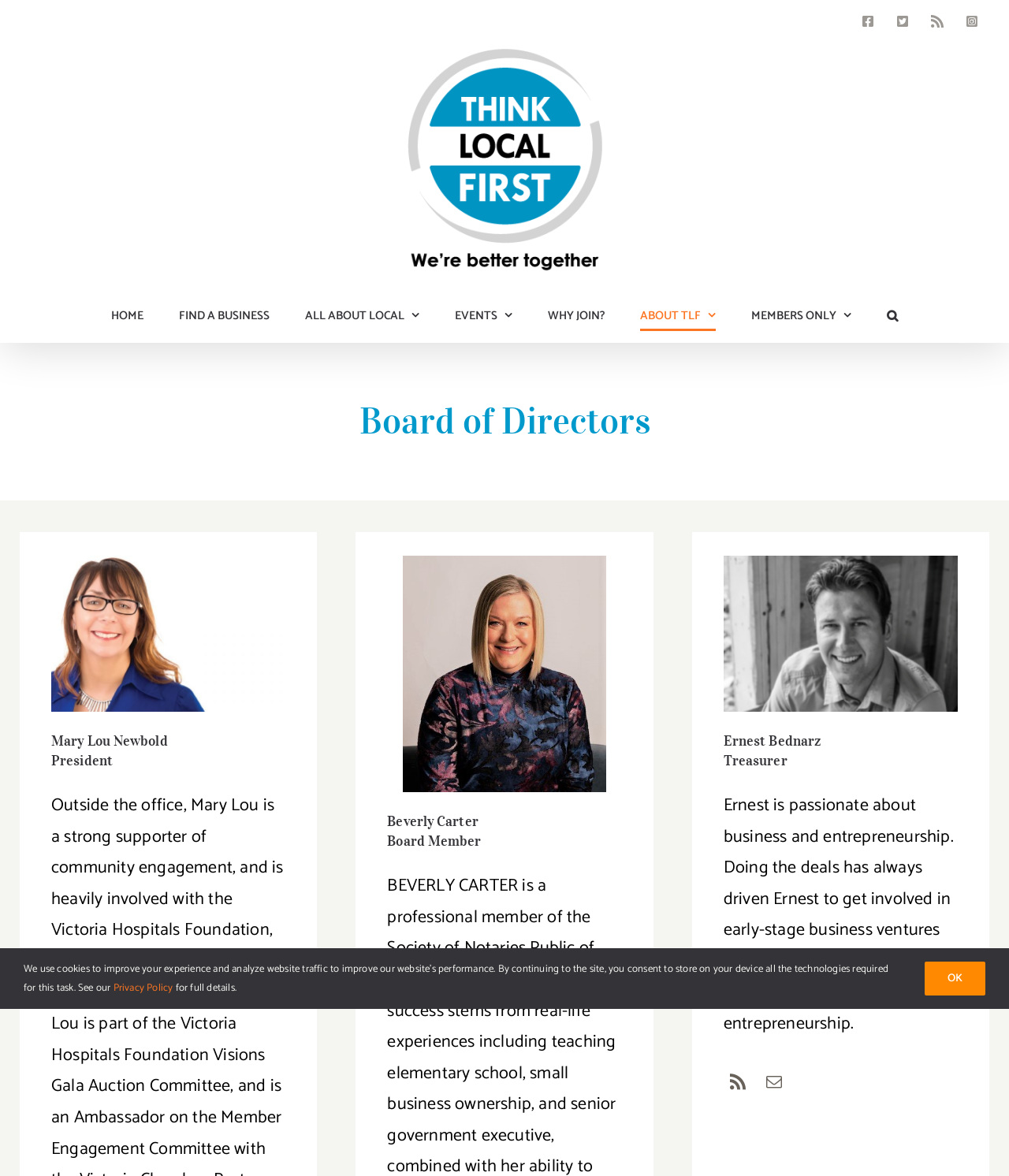Using the given element description, provide the bounding box coordinates (top-left x, top-left y, bottom-right x, bottom-right y) for the corresponding UI element in the screenshot: Twitter

[0.881, 0.007, 0.908, 0.029]